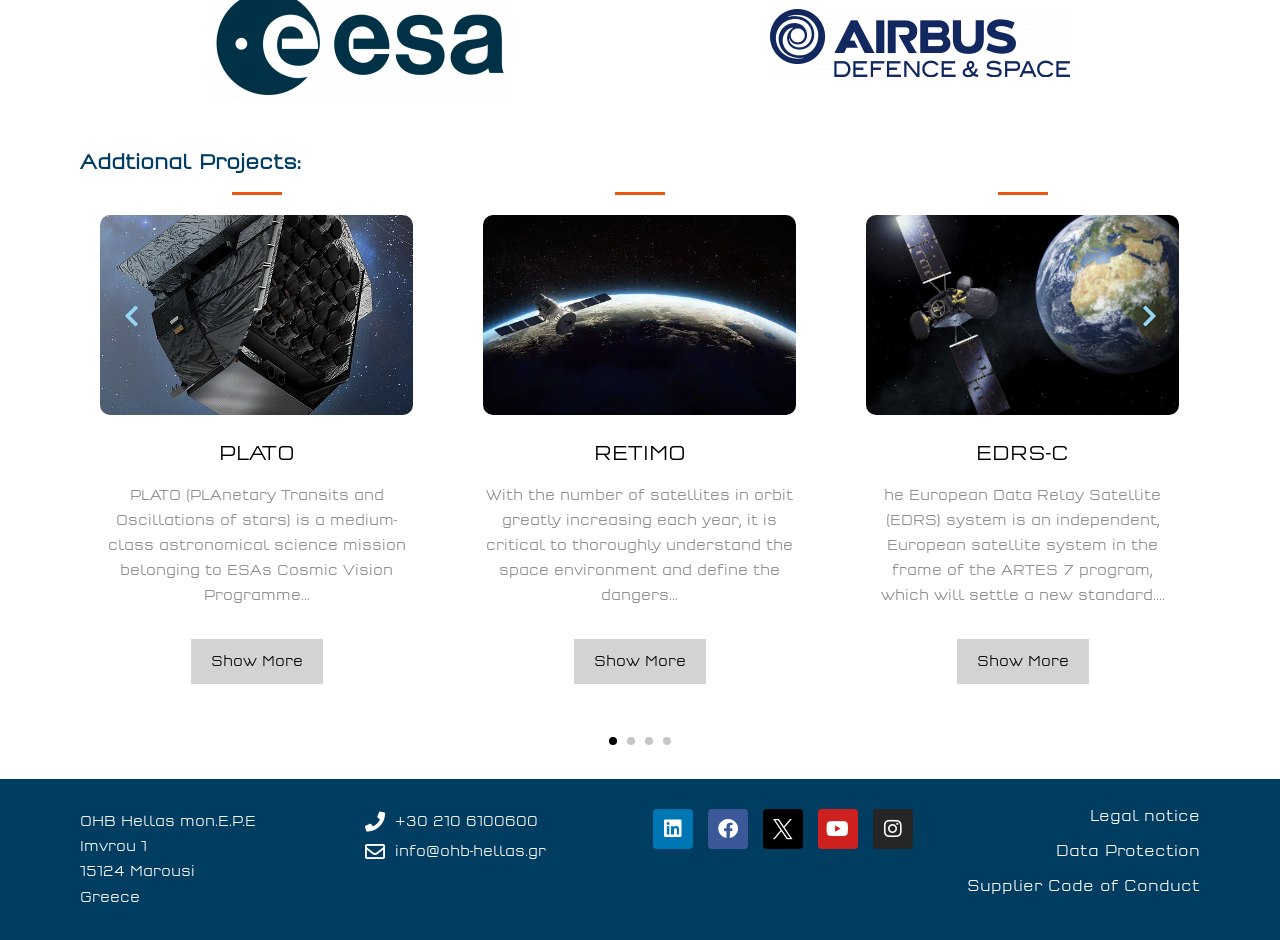What is the purpose of PLATO?
Please answer the question with as much detail as possible using the screenshot.

I found the description of PLATO in the static text element, which is located at coordinates [0.084, 0.518, 0.317, 0.643]. The text describes PLATO as a 'medium-class astronomical science mission belonging to ESAs Cosmic Vision Programme...'.